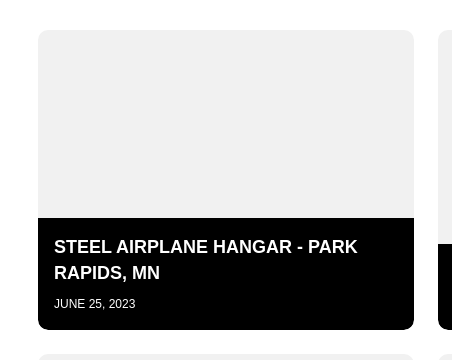Please answer the following question using a single word or phrase: 
What is the date noted below the image?

June 25, 2023